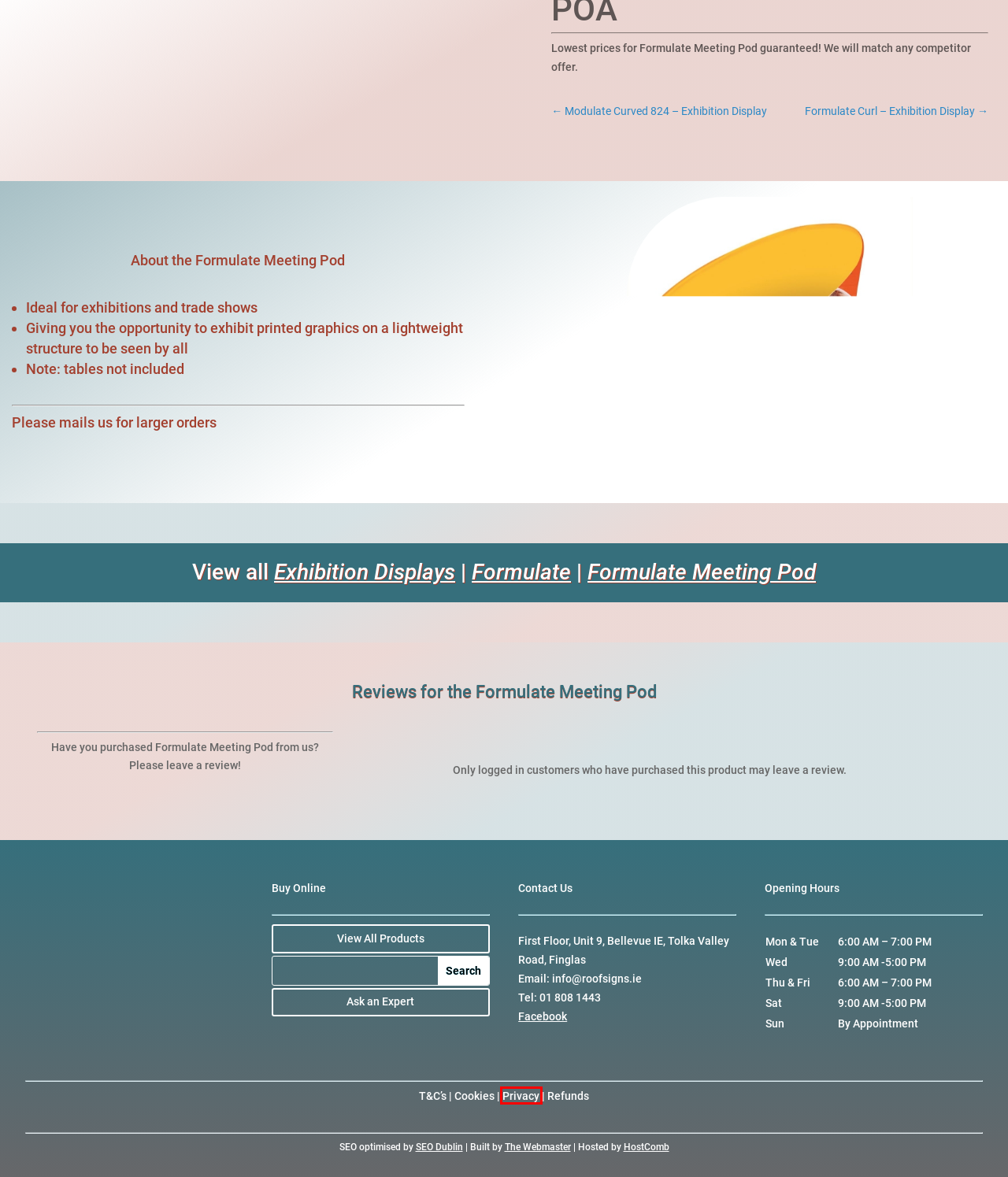You are given a screenshot of a webpage with a red rectangle bounding box around an element. Choose the best webpage description that matches the page after clicking the element in the bounding box. Here are the candidates:
A. The Signage Company Dublin - Roofsigns and signs manufacturers Finglas
B. Privacy Policy - Roofsigns.ie
C. Returns Policy - Roofsigns.ie
D. The Webmaster |
E. HostComb | Web Hosting
F. Formulate Curl – Exhibition Display for sale Dublin
G. Terms And Conditions - Roofsigns.ie
H. Sign shop online - The signage company Dublin - view all our signs here

B